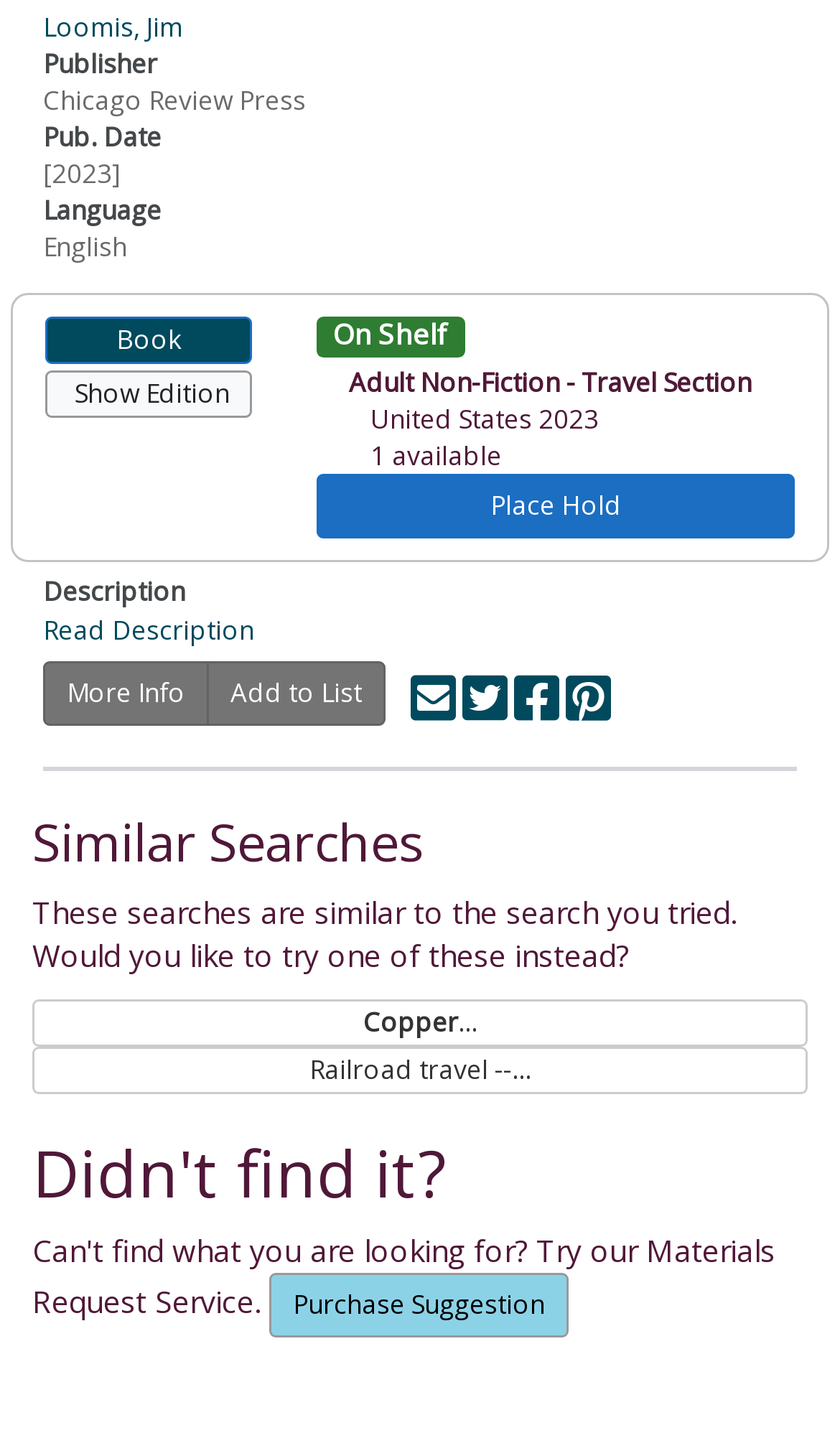Please identify the bounding box coordinates of where to click in order to follow the instruction: "Read the book description".

[0.051, 0.425, 0.303, 0.45]